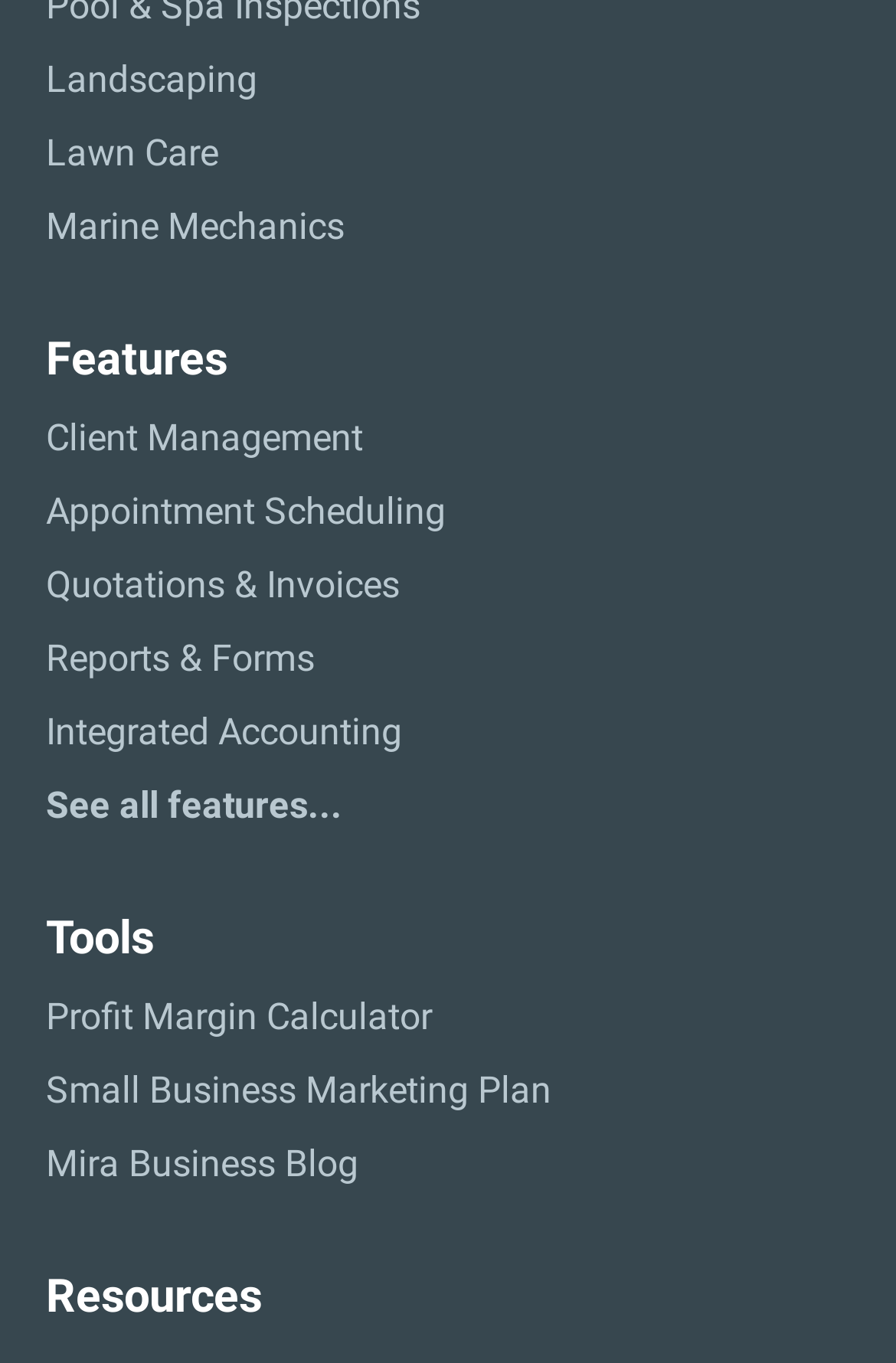Please use the details from the image to answer the following question comprehensively:
What is the second tool listed?

The second tool listed is 'Small Business Marketing Plan' which is a link element located below the 'Tools' category with a bounding box of [0.051, 0.781, 0.949, 0.821].